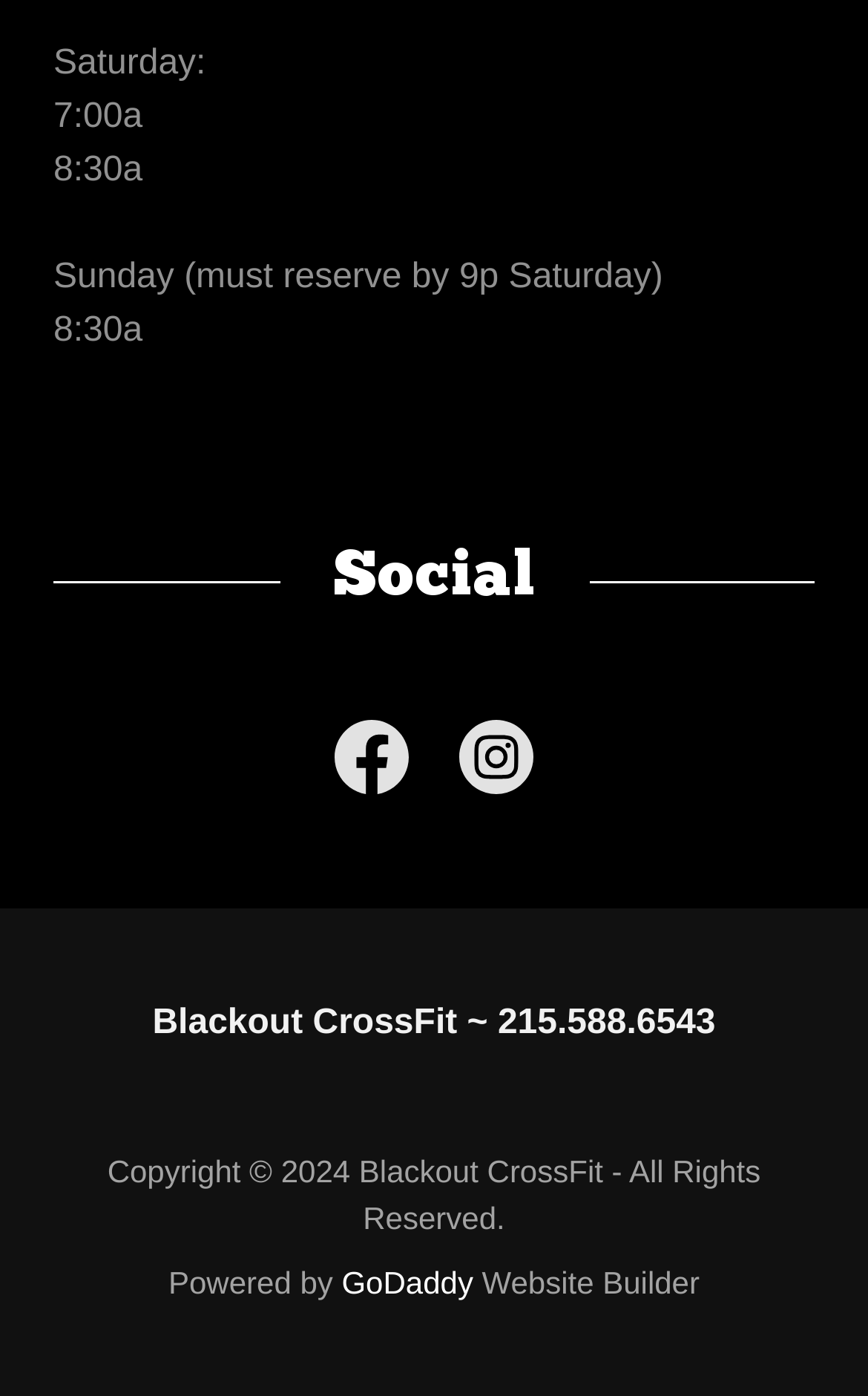Based on the visual content of the image, answer the question thoroughly: What year is the copyright for?

The copyright is for the year 2024, as indicated by the 'Copyright © 2024 Blackout CrossFit - All Rights Reserved.' text at the bottom of the page.